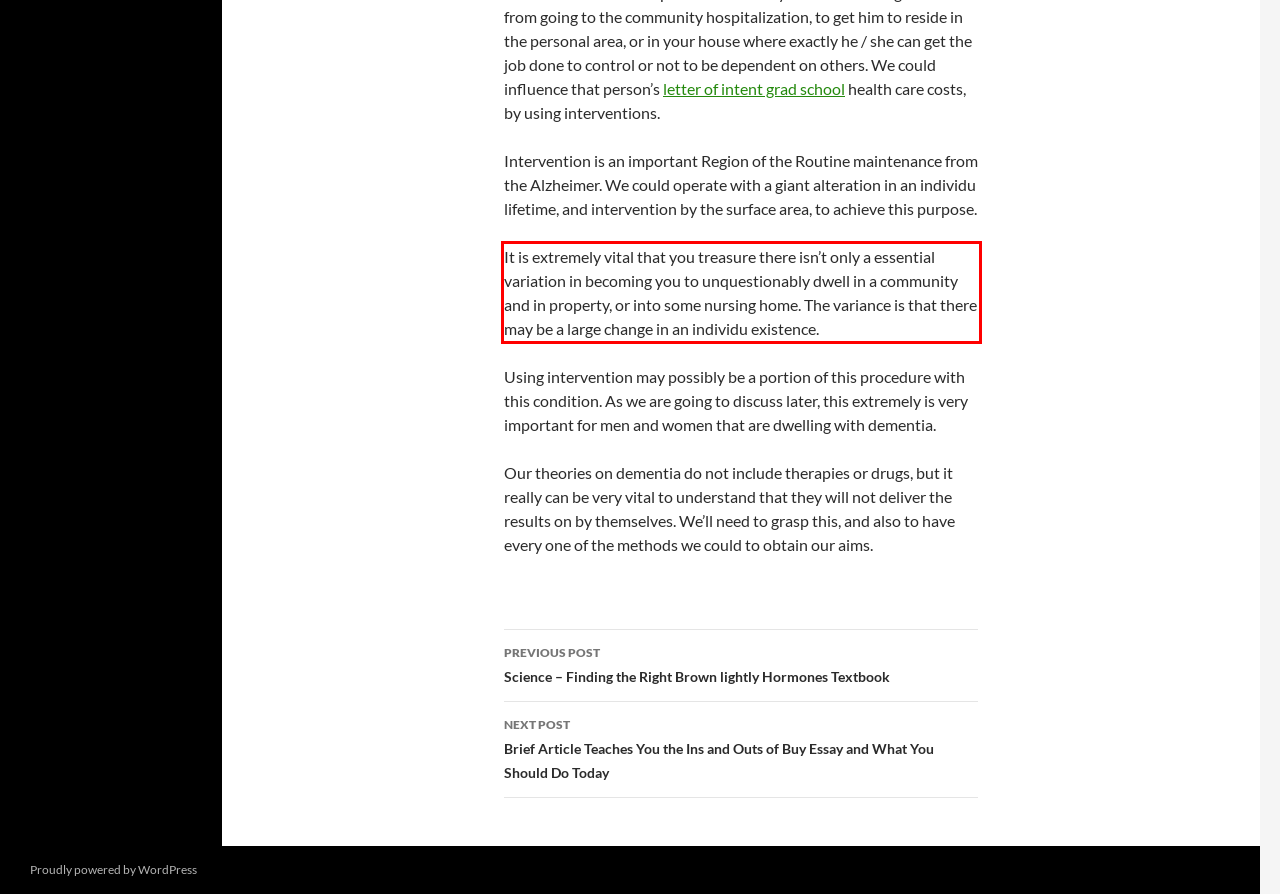Analyze the red bounding box in the provided webpage screenshot and generate the text content contained within.

It is extremely vital that you treasure there isn’t only a essential variation in becoming you to unquestionably dwell in a community and in property, or into some nursing home. The variance is that there may be a large change in an individu existence.